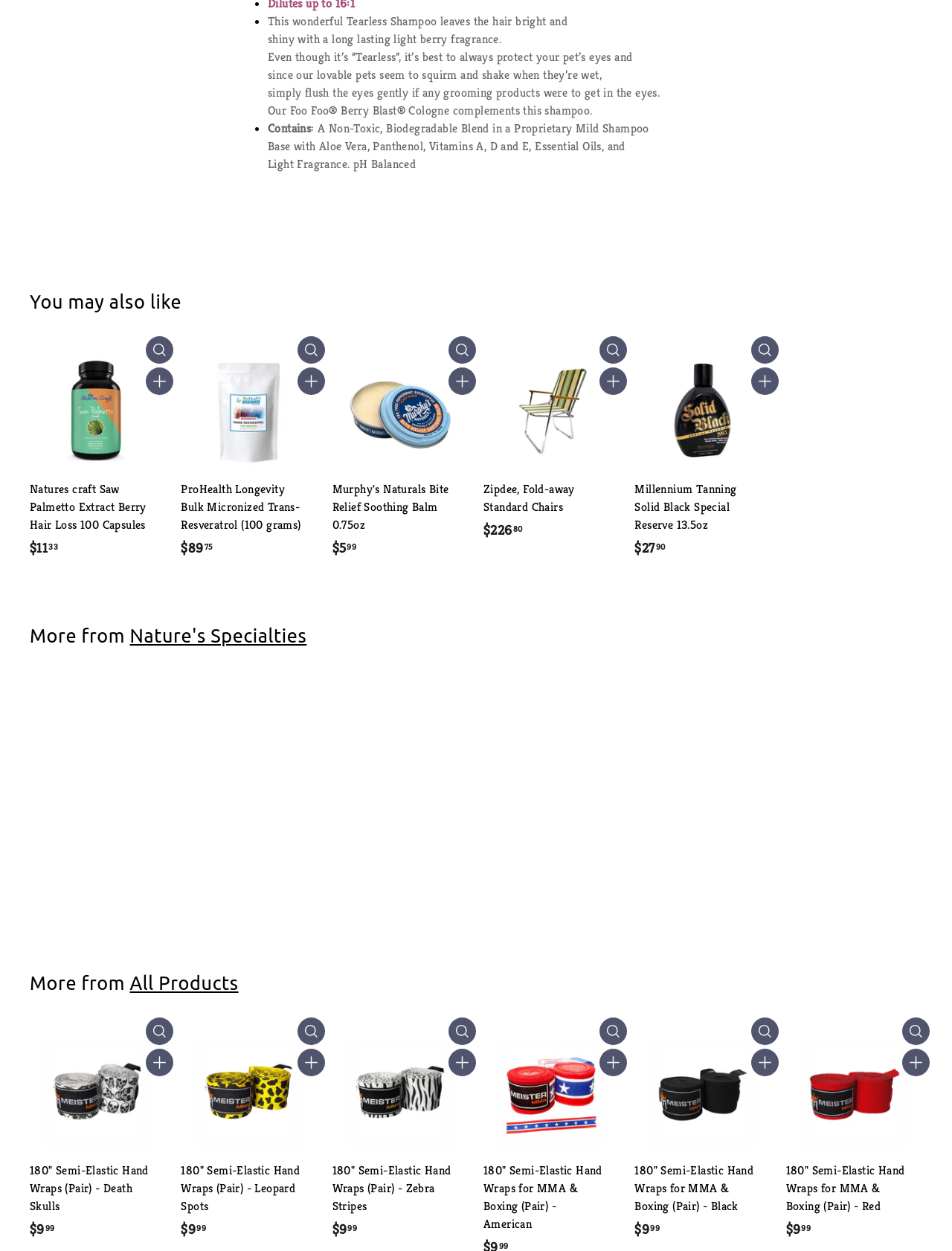Identify the bounding box coordinates of the specific part of the webpage to click to complete this instruction: "Click the 'Quick shop' button".

[0.153, 0.271, 0.182, 0.293]